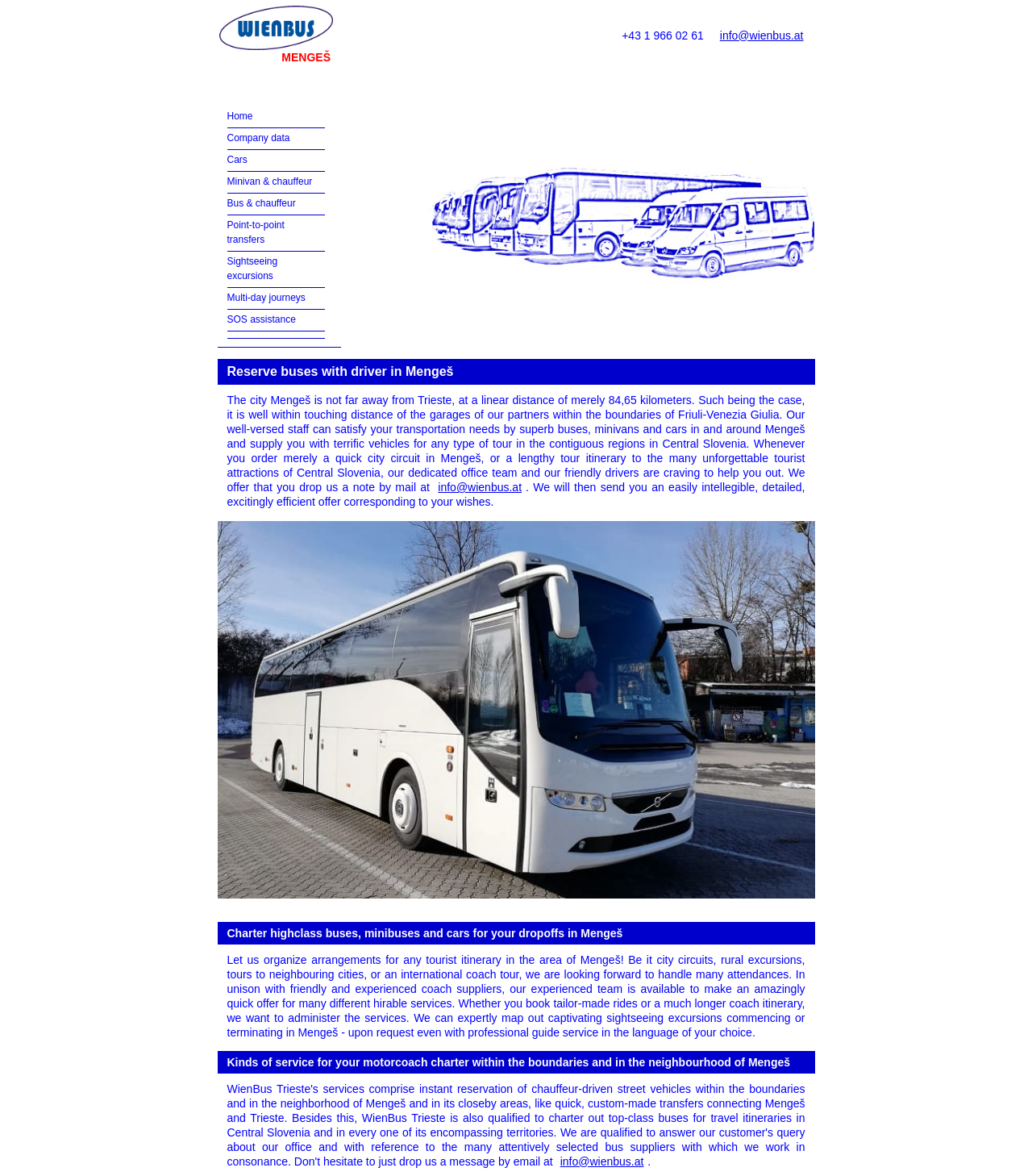Determine the bounding box for the HTML element described here: "Home". The coordinates should be given as [left, top, right, bottom] with each number being a float between 0 and 1.

[0.22, 0.094, 0.245, 0.104]